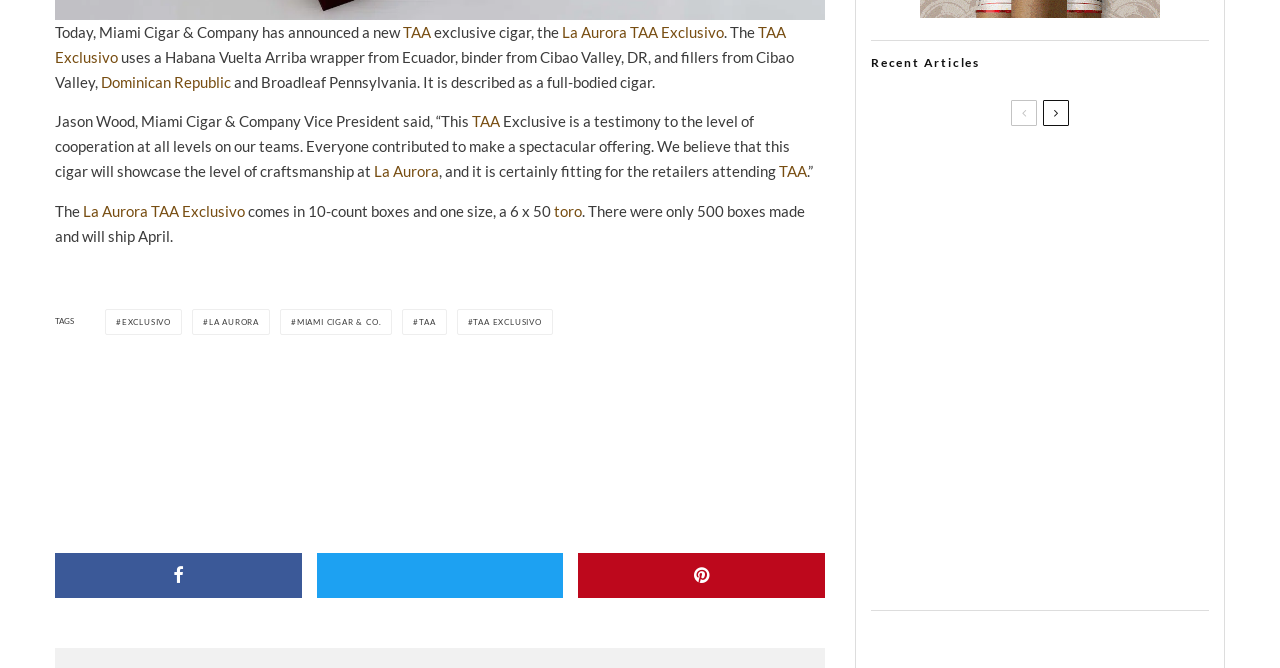Respond with a single word or phrase:
What is the name of the cigar company mentioned in the article?

Miami Cigar & Company